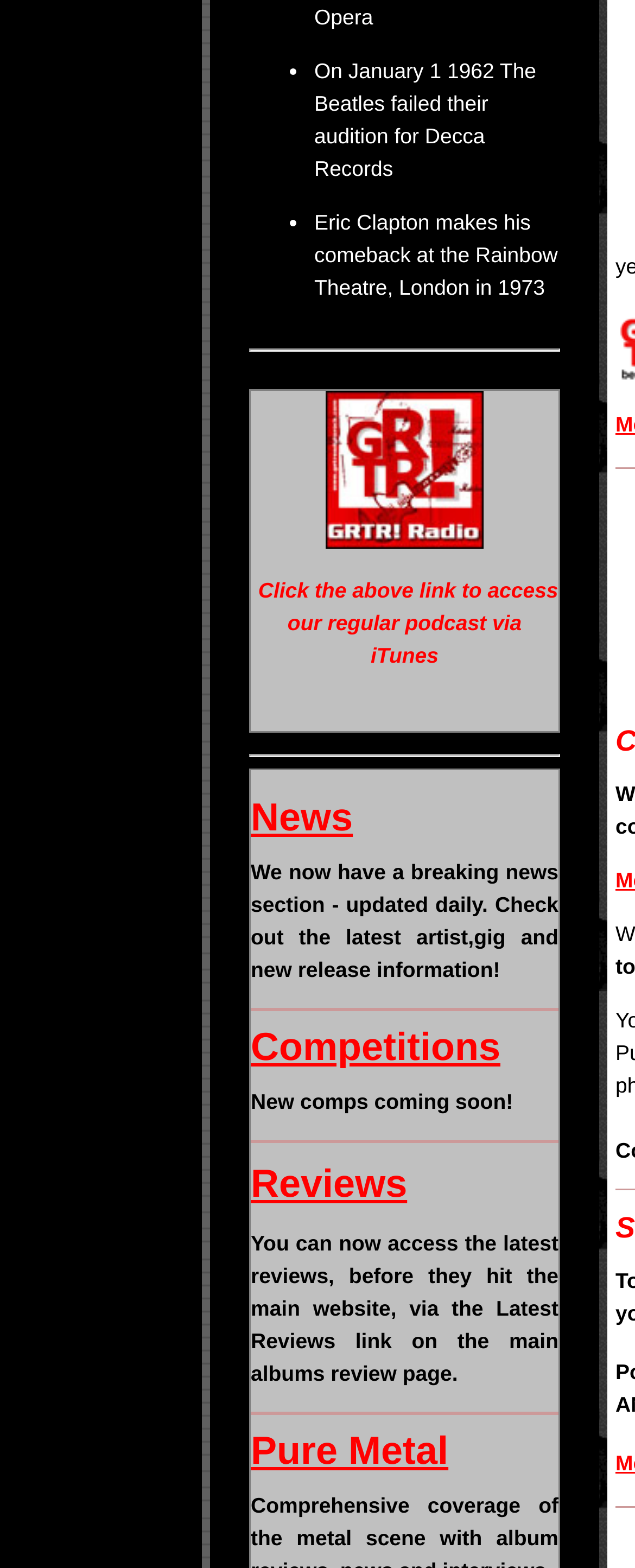Using the element description alt="GRTR! on iTunes", predict the bounding box coordinates for the UI element. Provide the coordinates in (top-left x, top-left y, bottom-right x, bottom-right y) format with values ranging from 0 to 1.

[0.513, 0.337, 0.762, 0.353]